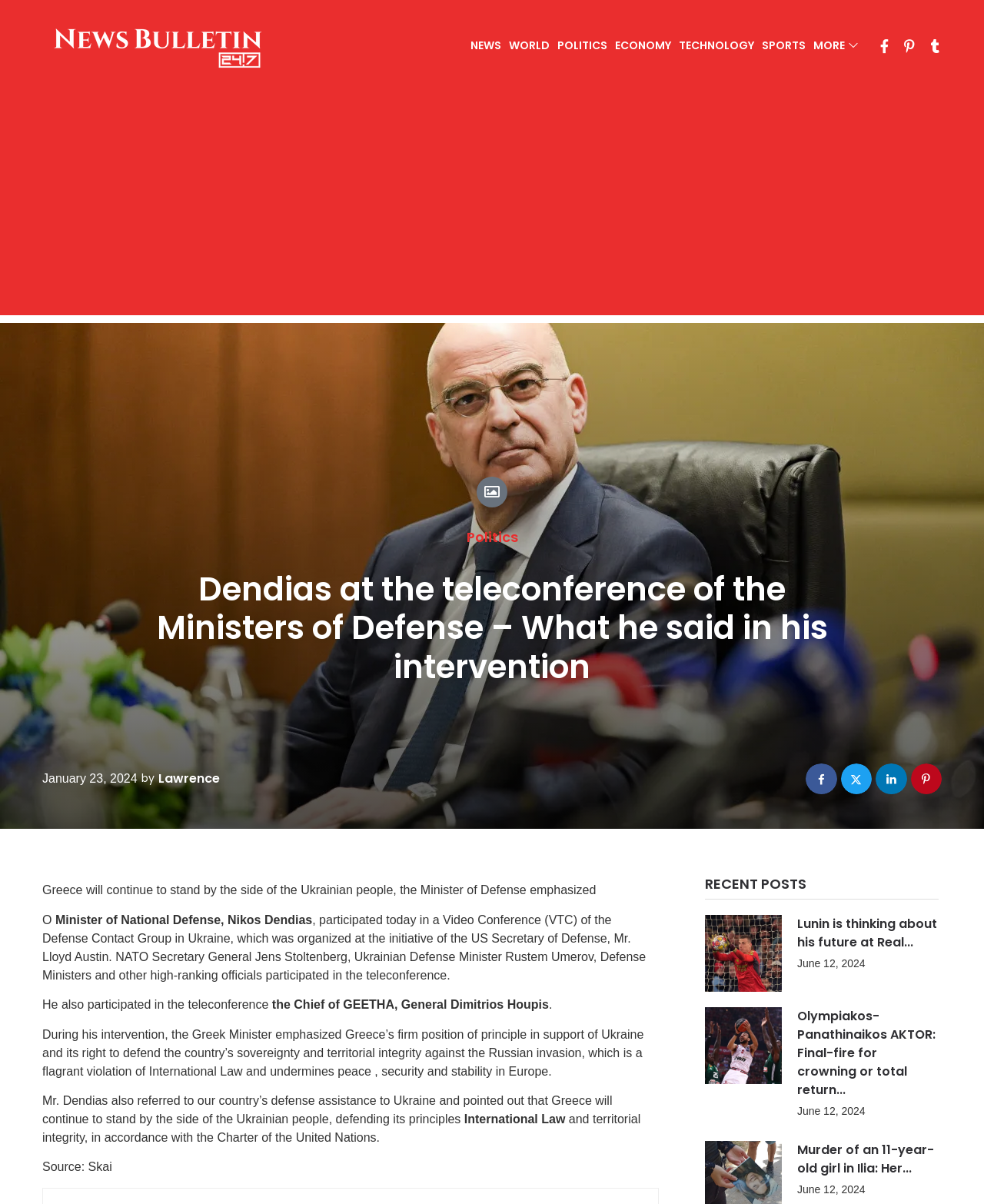Pinpoint the bounding box coordinates of the clickable area necessary to execute the following instruction: "Read more about 'Lunin is thinking about his future at Real Madrid'". The coordinates should be given as four float numbers between 0 and 1, namely [left, top, right, bottom].

[0.716, 0.76, 0.794, 0.824]